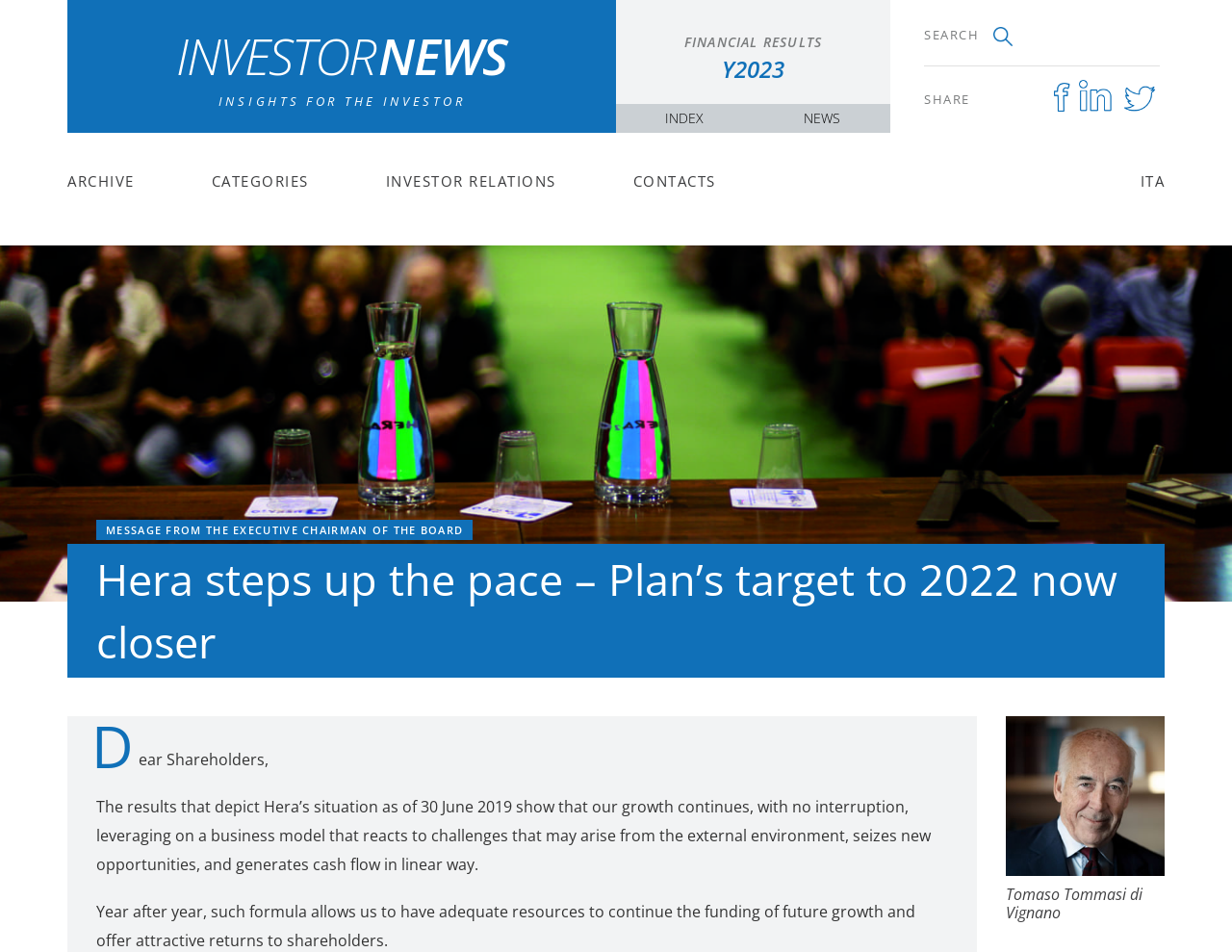Deliver a detailed narrative of the webpage's visual and textual elements.

This webpage appears to be an investor news page from Gruppo Hera, an Italian energy company. At the top, there is a header section with several static text elements, including "FINANCIAL RESULTS", "Y2023", "INDEX", "NEWS", and "SEARCH". To the right of the "SEARCH" text, there is a small image of a magnifying glass labeled "Cerca". Below this, there are social media icons for Twitter, LinkedIn, and Facebook.

On the left side of the page, there is a navigation menu with links to "ARCHIVE", "CATEGORIES", "INVESTOR RELATIONS", "CONTACTS", and "ITA". At the very top left, there is a small text element that reads "Stories".

The main content of the page is a message from the executive chairman of the board, which is divided into several paragraphs. The first paragraph is a header that reads "MESSAGE FROM THE EXECUTIVE CHAIRMAN OF THE BOARD". The second paragraph is a title that reads "Hera steps up the pace – Plan’s target to 2022 now closer". The following paragraphs are a message to shareholders, discussing the company's growth and business model. Below the text, there is an image of Tomaso Tommasi di Vignano, likely the executive chairman.

Overall, the page has a simple and organized layout, with clear headings and concise text. The use of images and icons adds visual interest to the page.